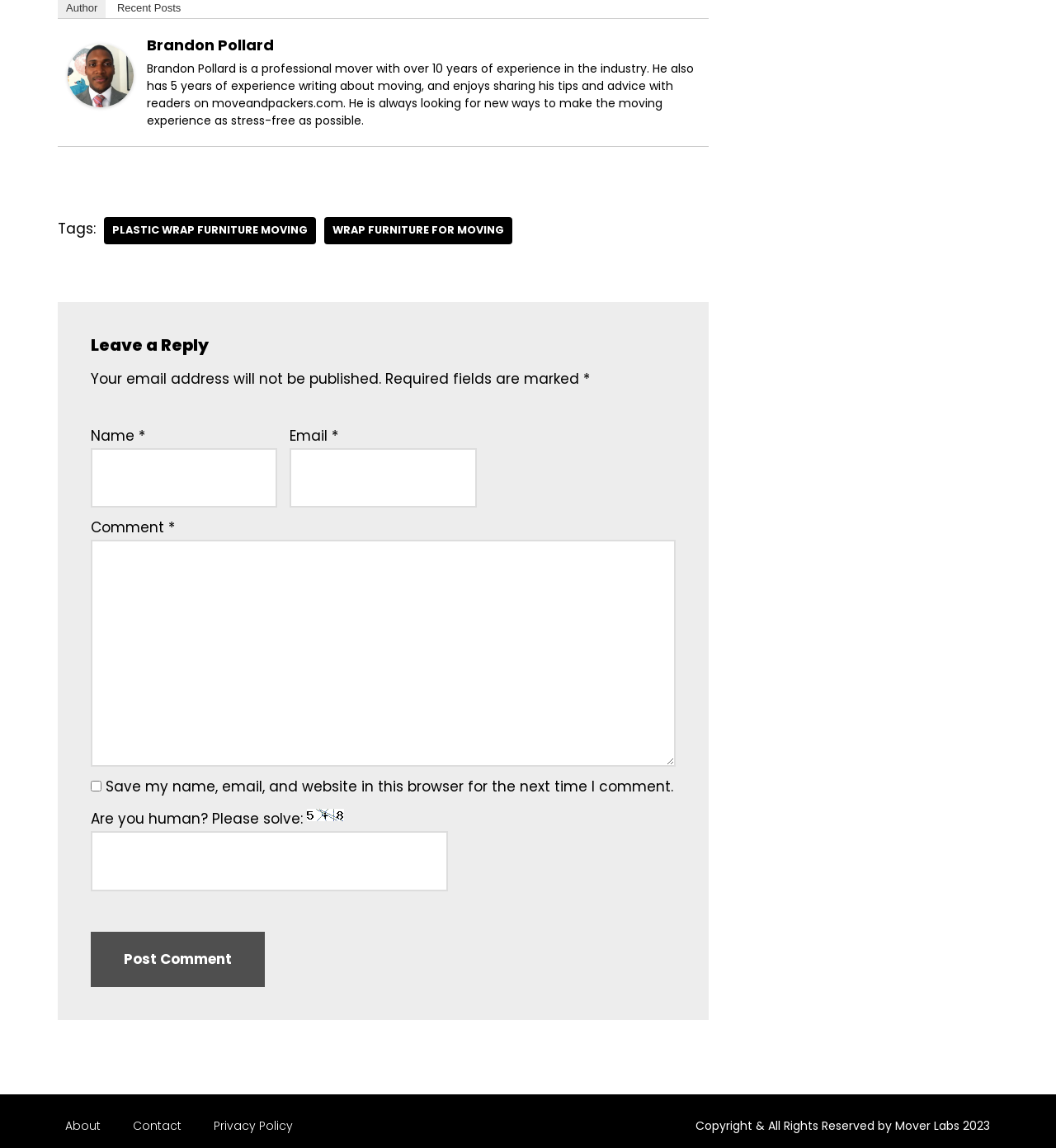Provide the bounding box coordinates for the specified HTML element described in this description: "name="submit" value="Post Comment"". The coordinates should be four float numbers ranging from 0 to 1, in the format [left, top, right, bottom].

[0.086, 0.812, 0.251, 0.86]